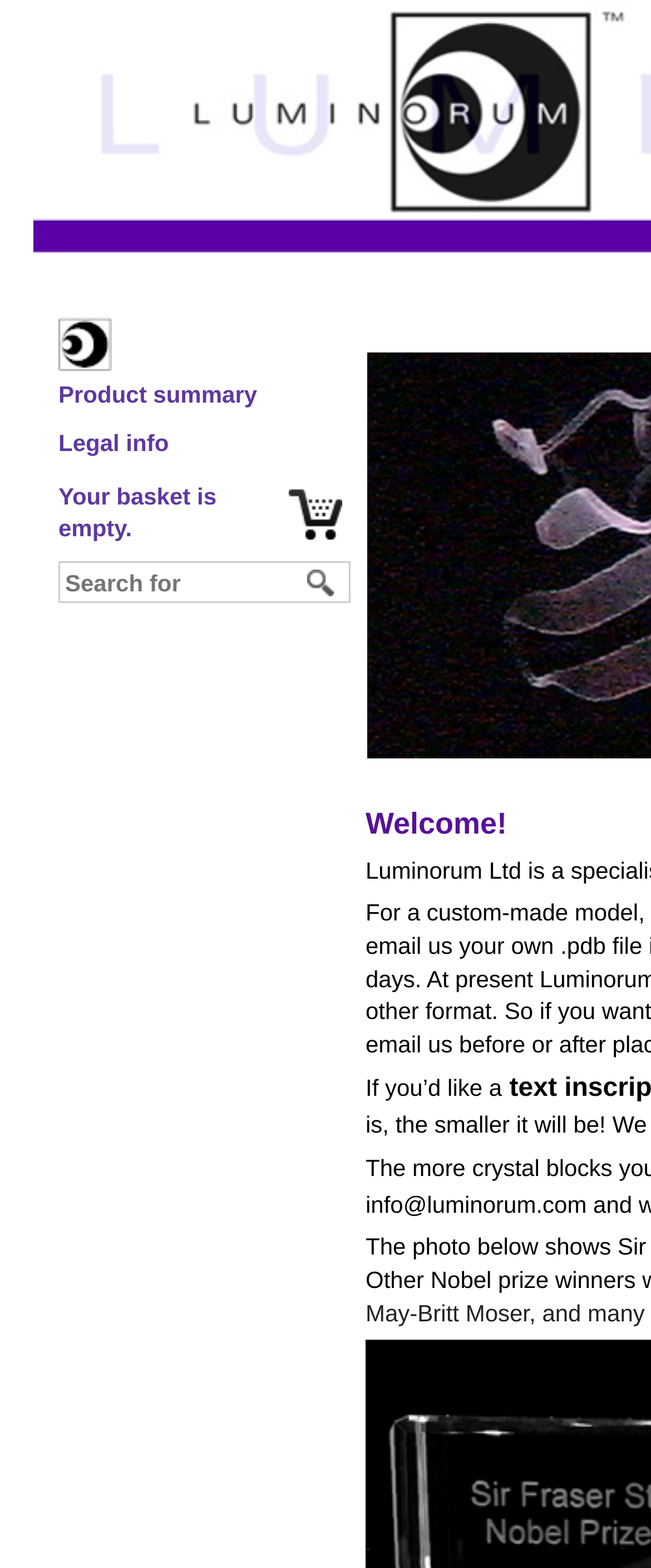How many links are available at the top of the page?
Look at the image and respond with a single word or a short phrase.

3